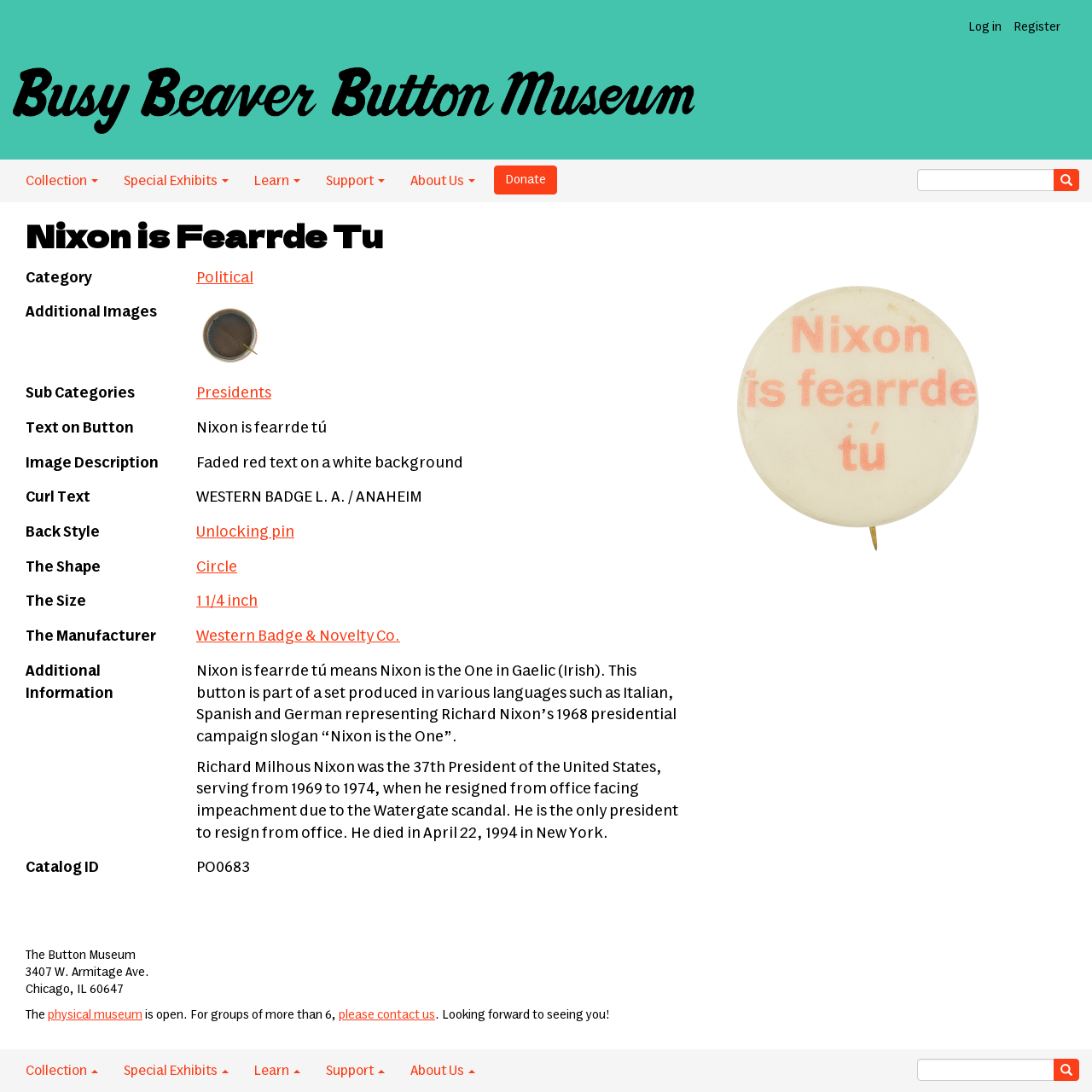What is the name of the museum?
Can you offer a detailed and complete answer to this question?

I found the answer by looking at the contentinfo section of the webpage, where it says 'The Button Museum'.